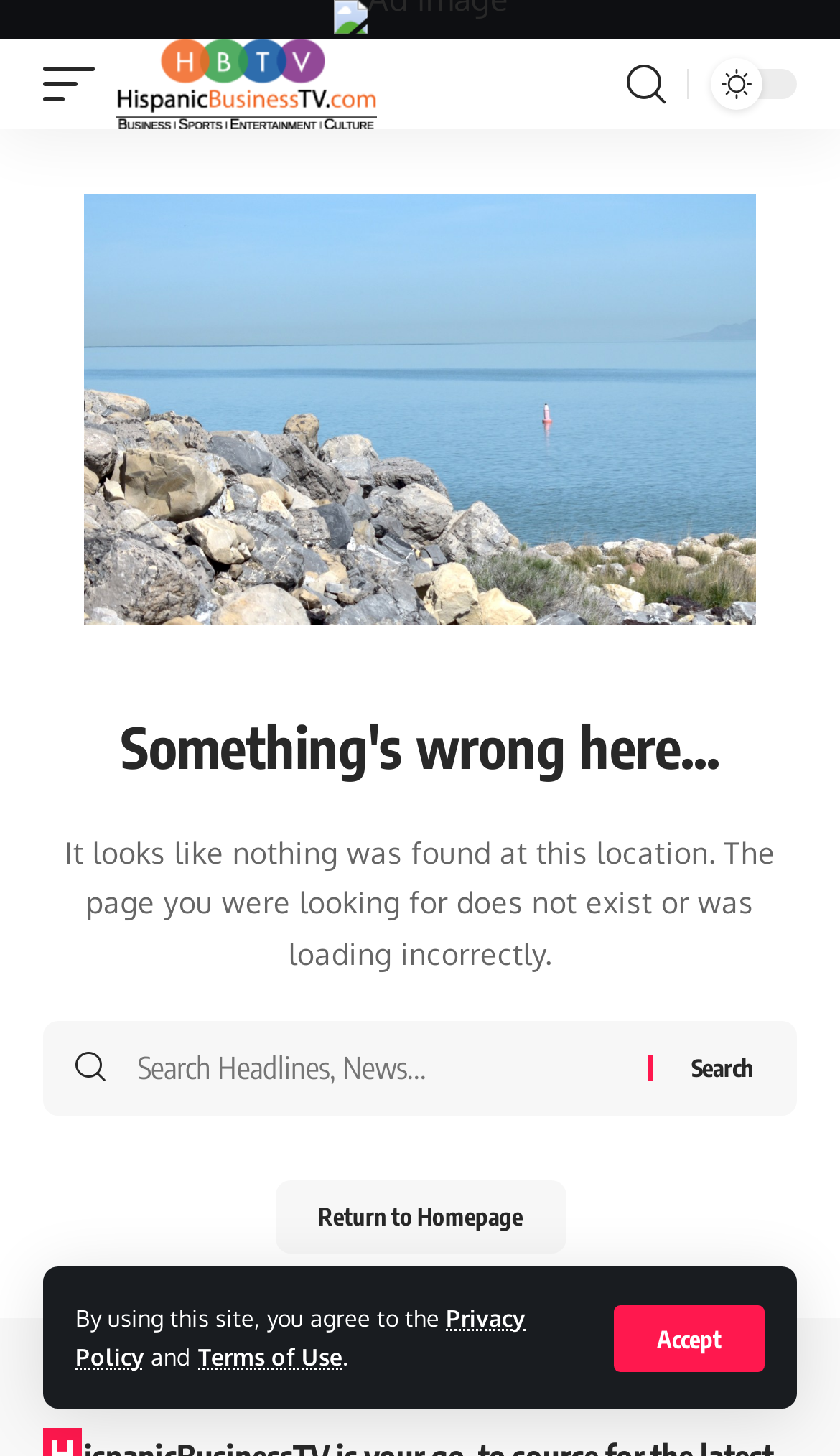Please predict the bounding box coordinates of the element's region where a click is necessary to complete the following instruction: "go to Hispanic Business TV homepage". The coordinates should be represented by four float numbers between 0 and 1, i.e., [left, top, right, bottom].

[0.138, 0.027, 0.448, 0.089]